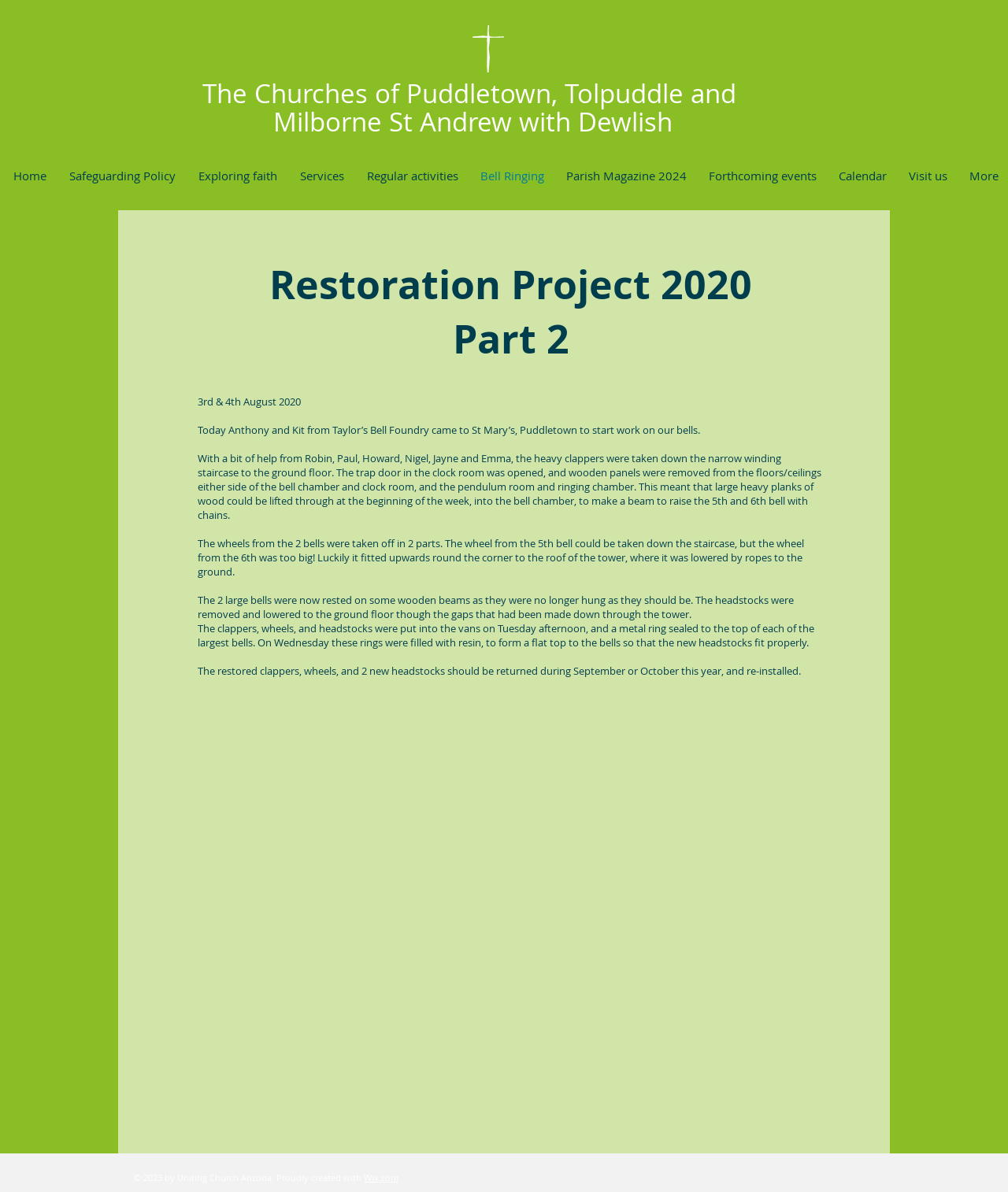Find the bounding box coordinates of the clickable area that will achieve the following instruction: "Explore 'Forthcoming events'".

[0.691, 0.134, 0.82, 0.16]